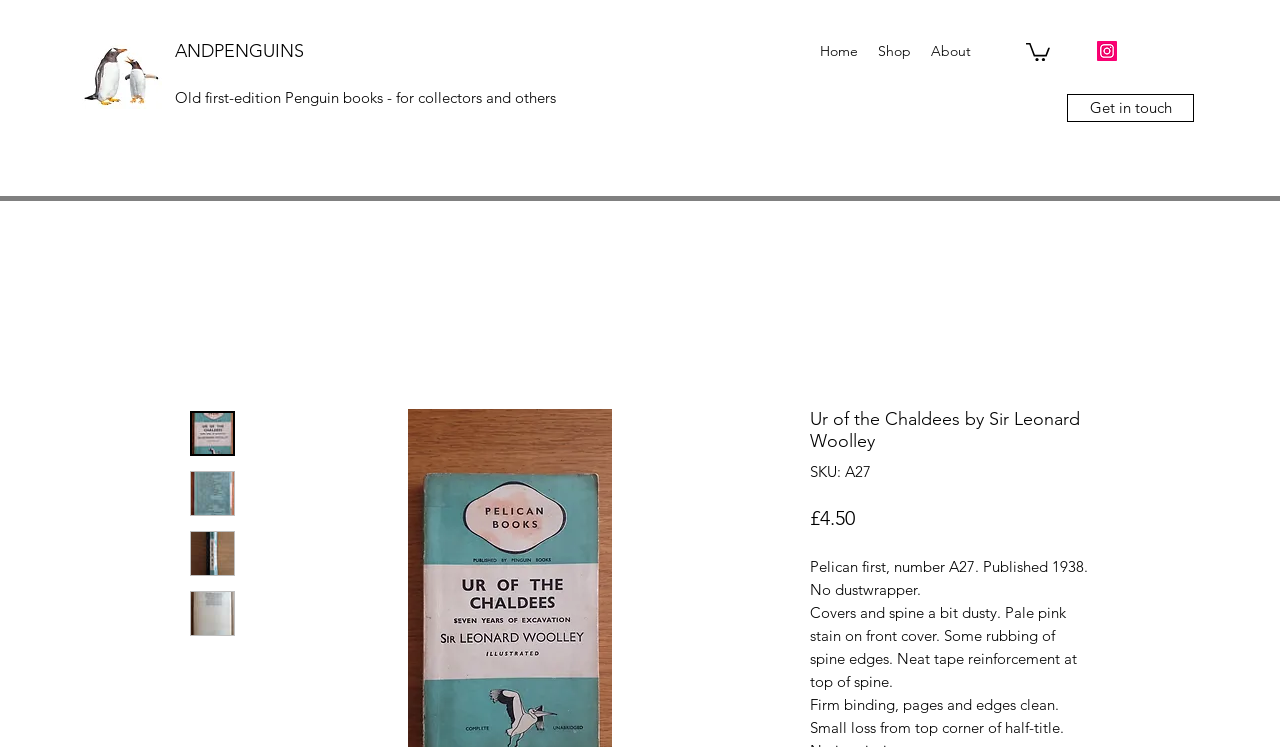Who is the author of this book?
Using the screenshot, give a one-word or short phrase answer.

Sir Leonard Woolley